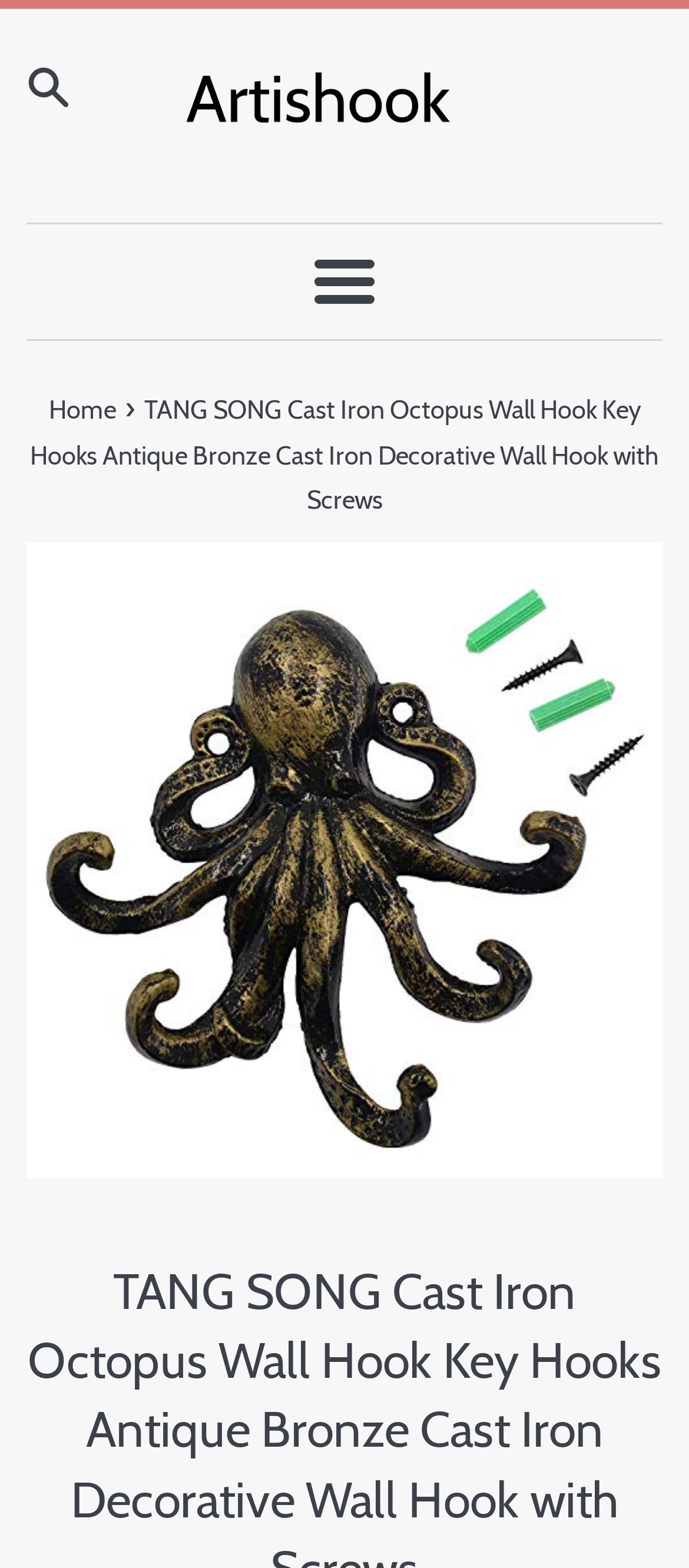Is there a navigation menu on the webpage?
Using the picture, provide a one-word or short phrase answer.

Yes